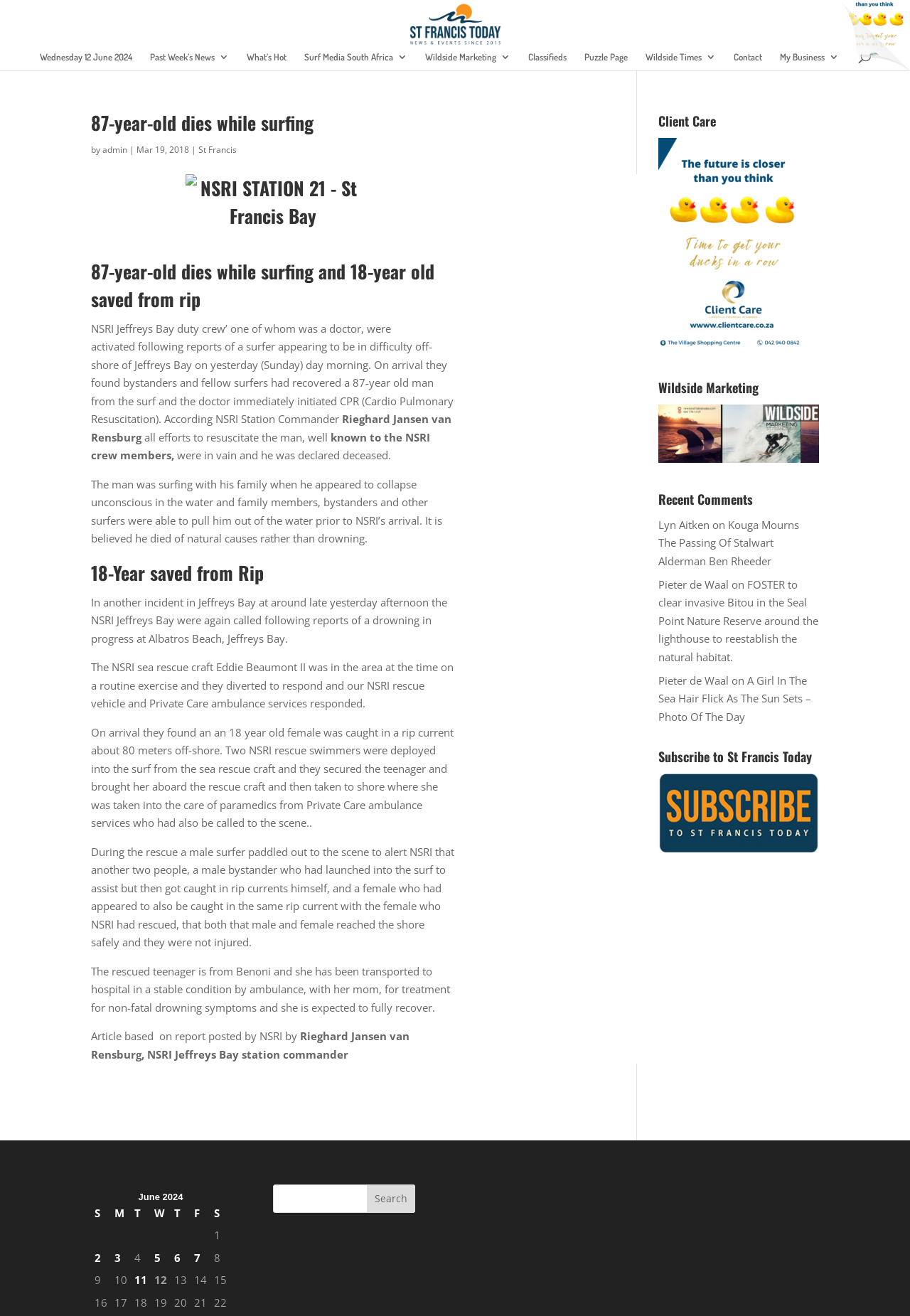Please provide a one-word or phrase answer to the question: 
What is the name of the beach where the 18-year-old was saved?

Albatros Beach